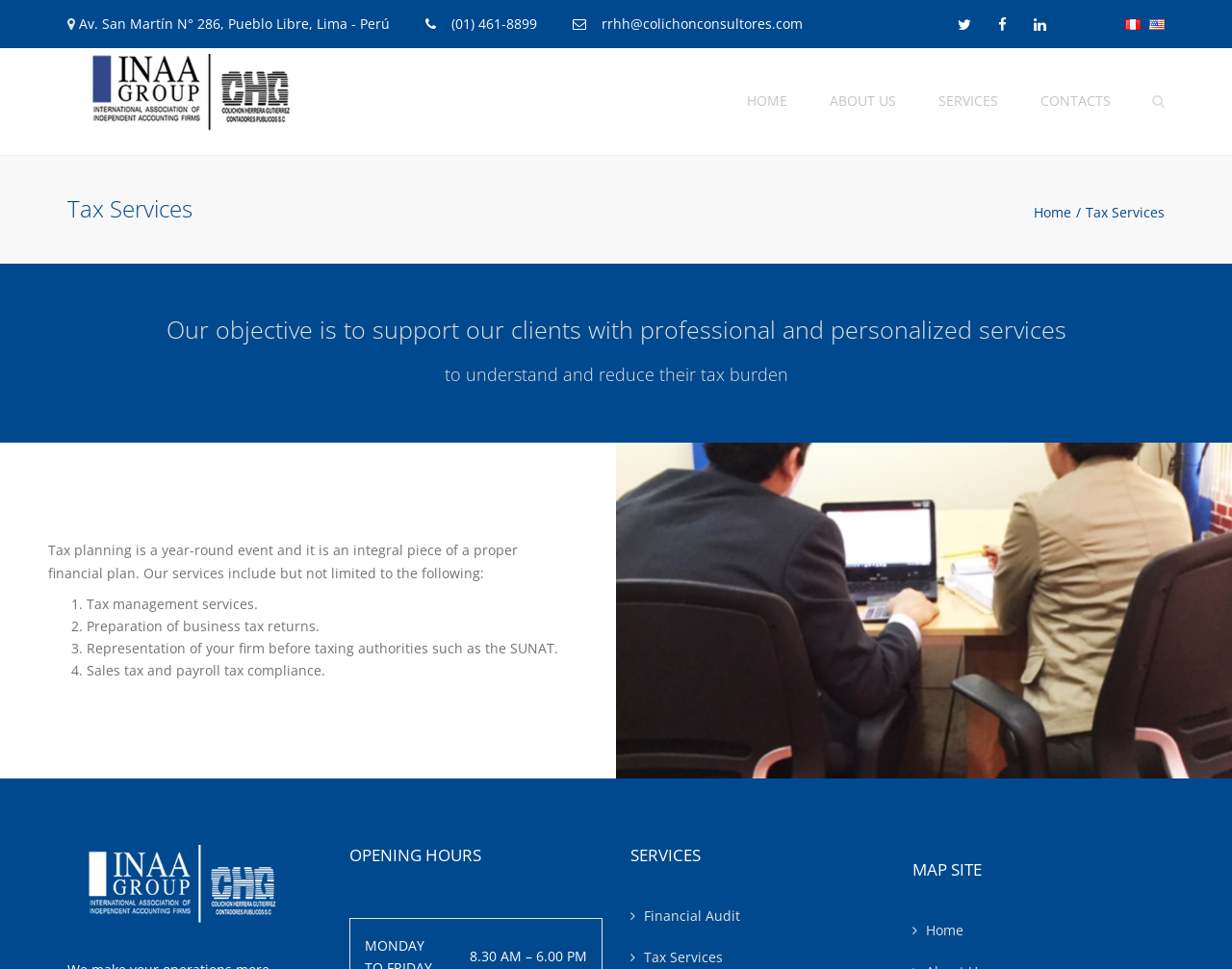What is the phone number of the company?
Please respond to the question with as much detail as possible.

I found the company's phone number by looking at the links in the top-left section of the webpage, which contains the company's contact information. The phone number is '(01) 461-8899'.